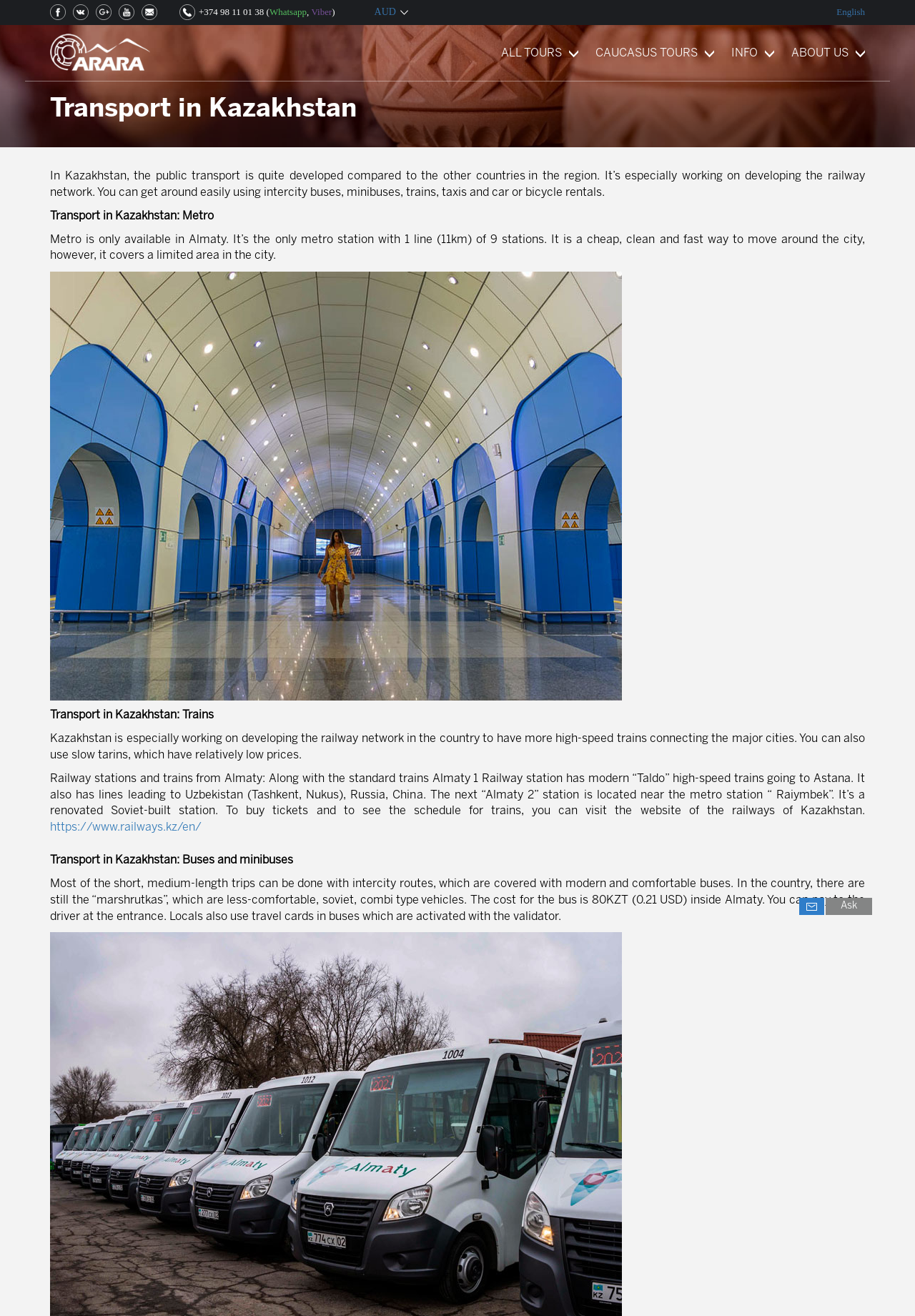Please provide the main heading of the webpage content.

Transport in Kazakhstan